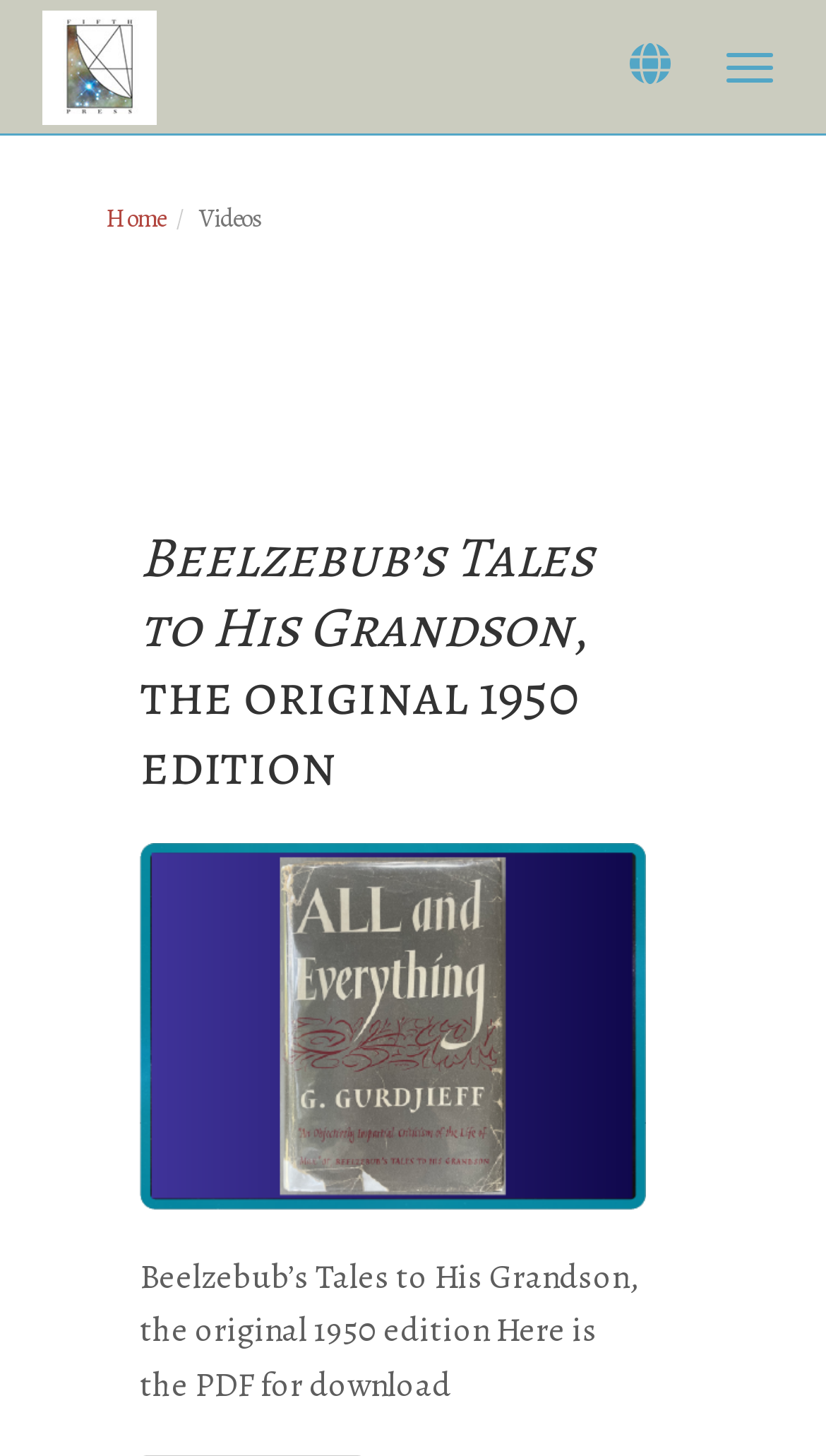Generate the main heading text from the webpage.

Beelzebub’s Tales to His Grandson, the original 1950 edition